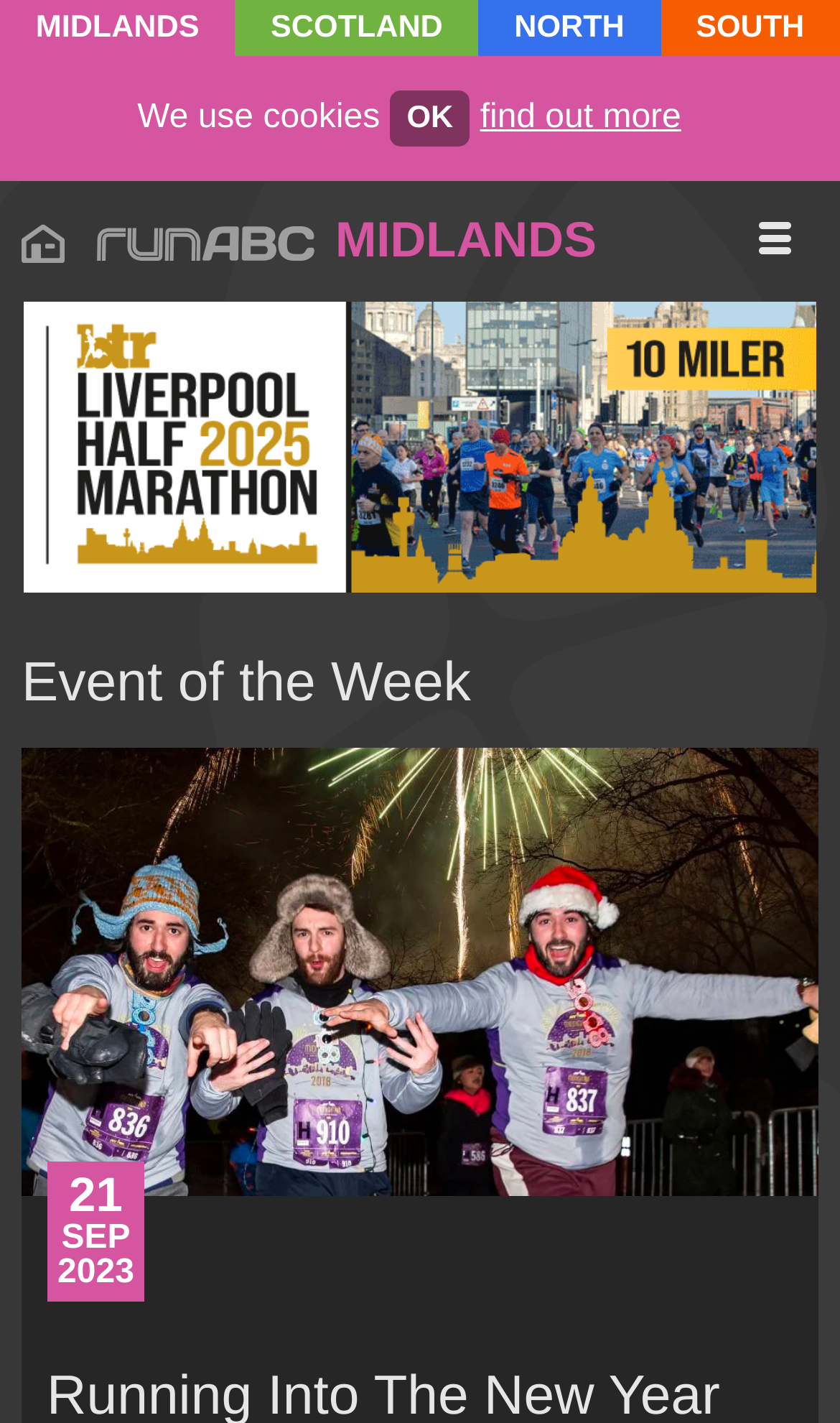Answer in one word or a short phrase: 
How many links are there in the 'Event of the Week' section?

2